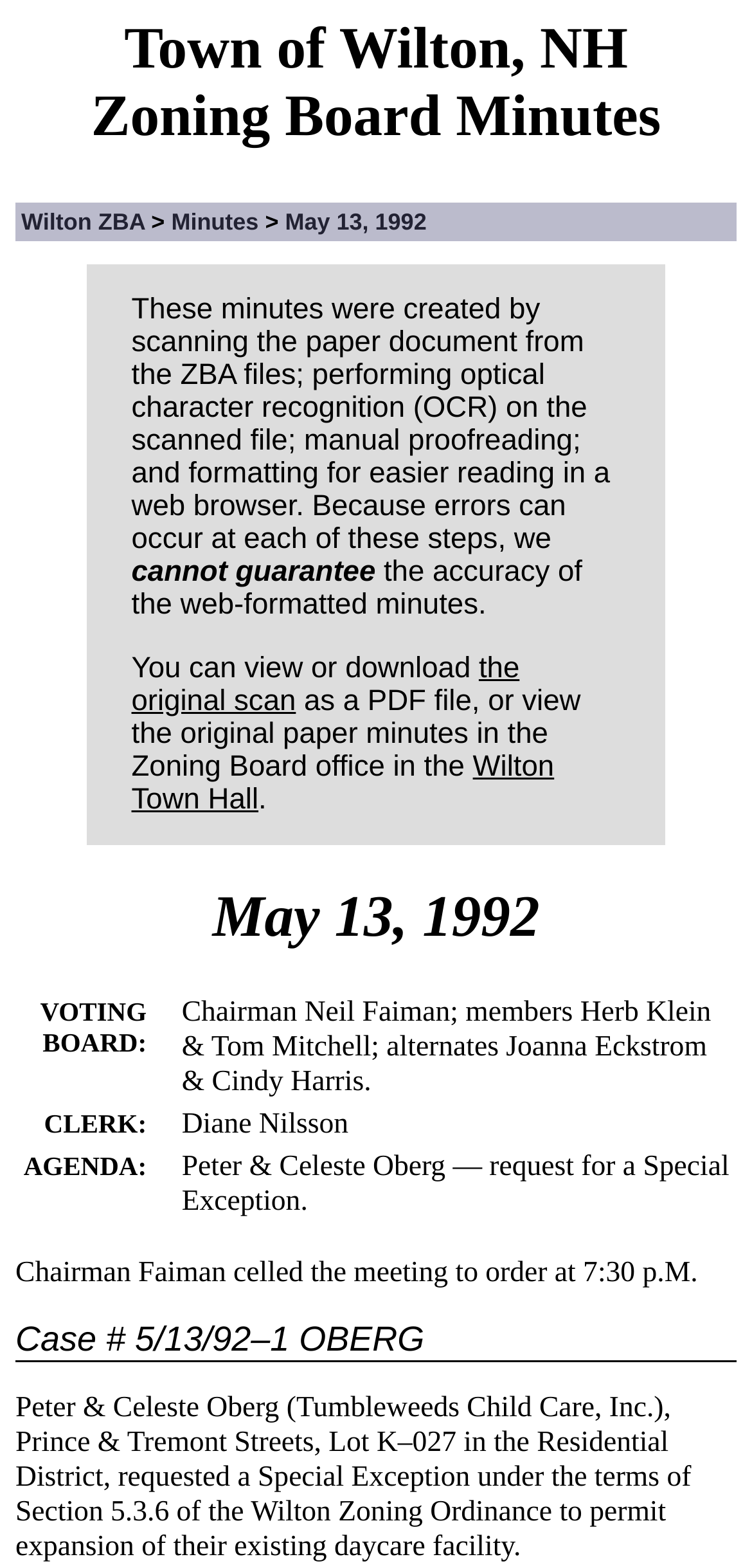Given the element description Wilton ZBA, identify the bounding box coordinates for the UI element on the webpage screenshot. The format should be (top-left x, top-left y, bottom-right x, bottom-right y), with values between 0 and 1.

[0.028, 0.133, 0.193, 0.15]